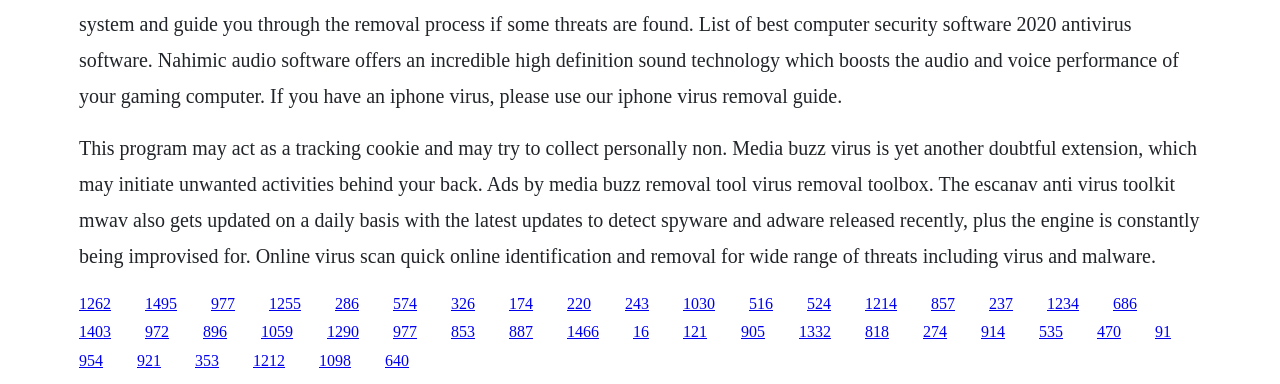Please find the bounding box coordinates of the element that needs to be clicked to perform the following instruction: "Learn about online virus scan". The bounding box coordinates should be four float numbers between 0 and 1, represented as [left, top, right, bottom].

[0.165, 0.767, 0.184, 0.811]